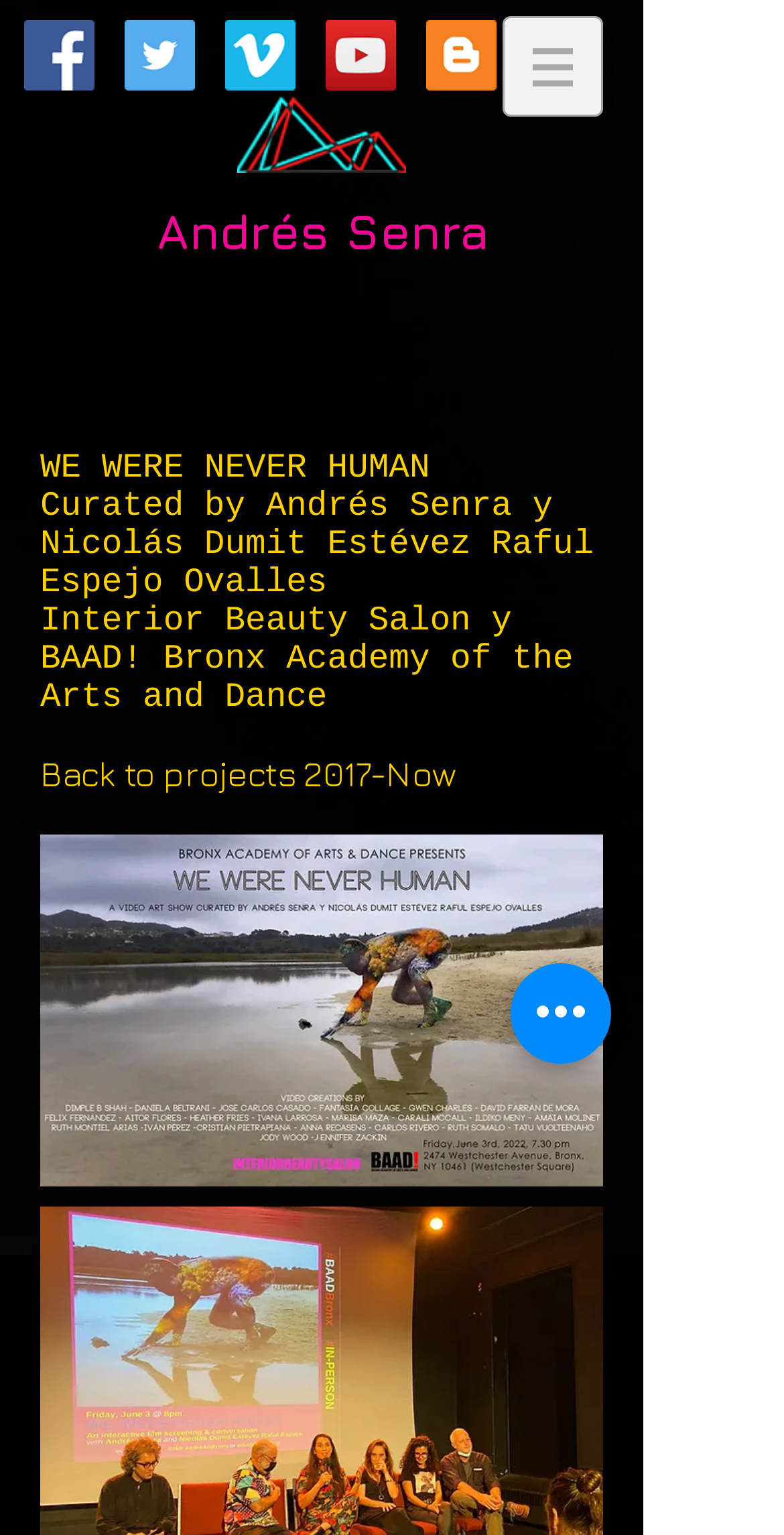Determine the bounding box coordinates of the clickable element to complete this instruction: "Go back to projects 2017-Now". Provide the coordinates in the format of four float numbers between 0 and 1, [left, top, right, bottom].

[0.051, 0.481, 0.769, 0.531]